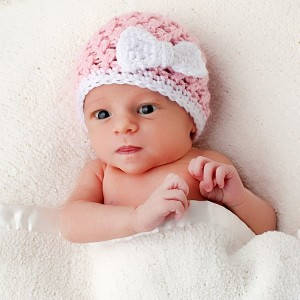What is the background of the image? Look at the image and give a one-word or short phrase answer.

Neutral